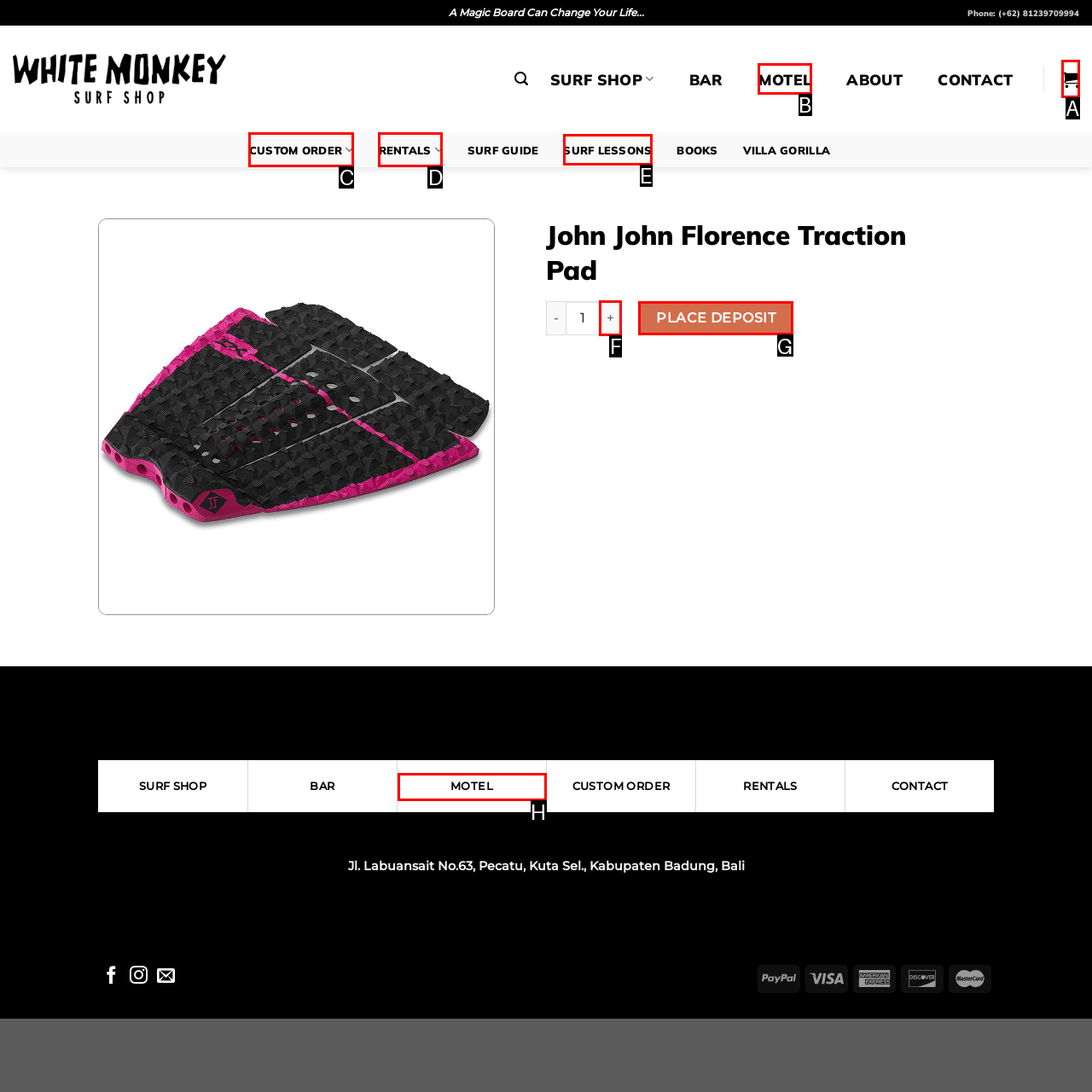Which lettered option should be clicked to perform the following task: Place a deposit
Respond with the letter of the appropriate option.

G